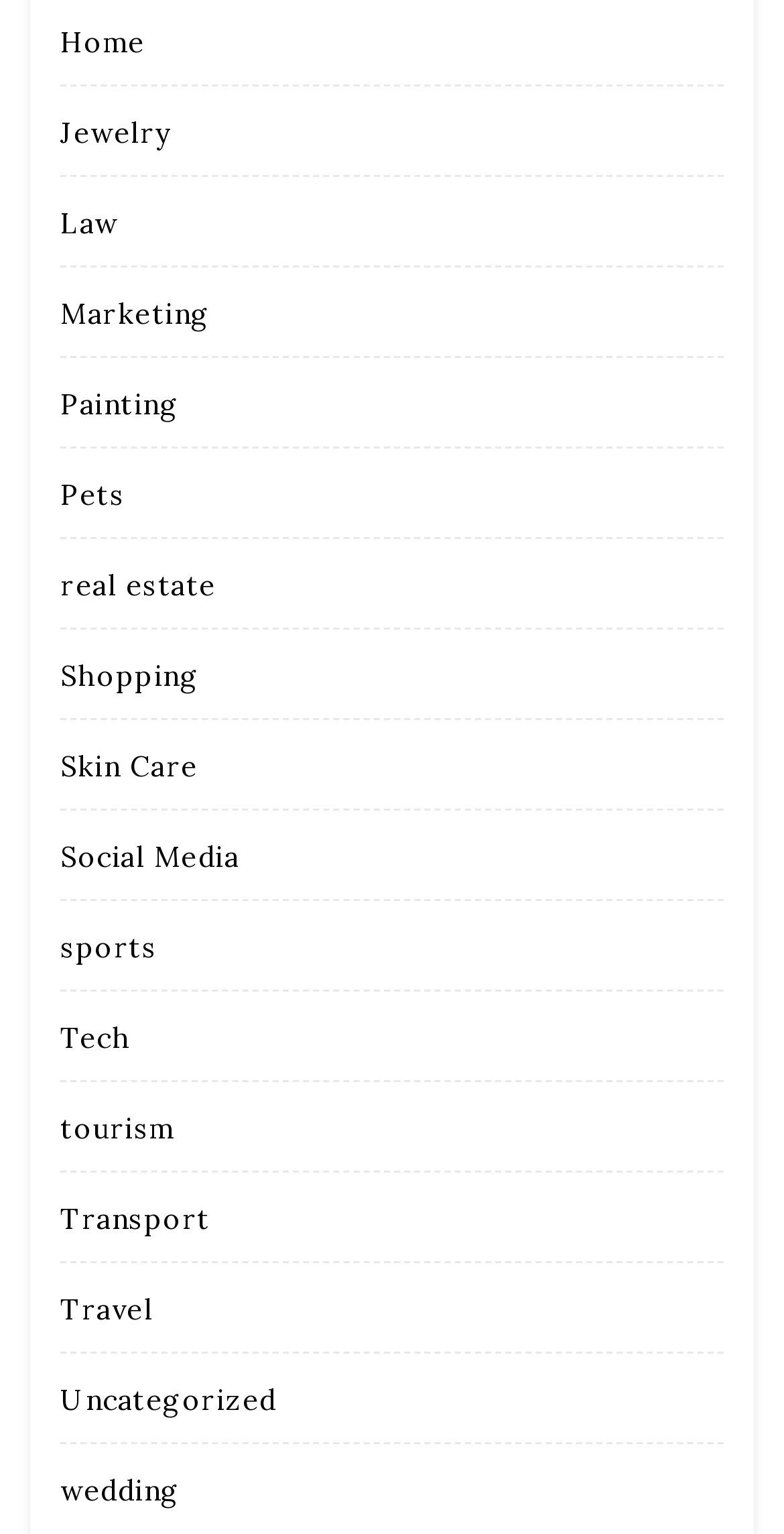What is the category located at the bottom-left corner of the webpage?
Give a single word or phrase answer based on the content of the image.

Wedding